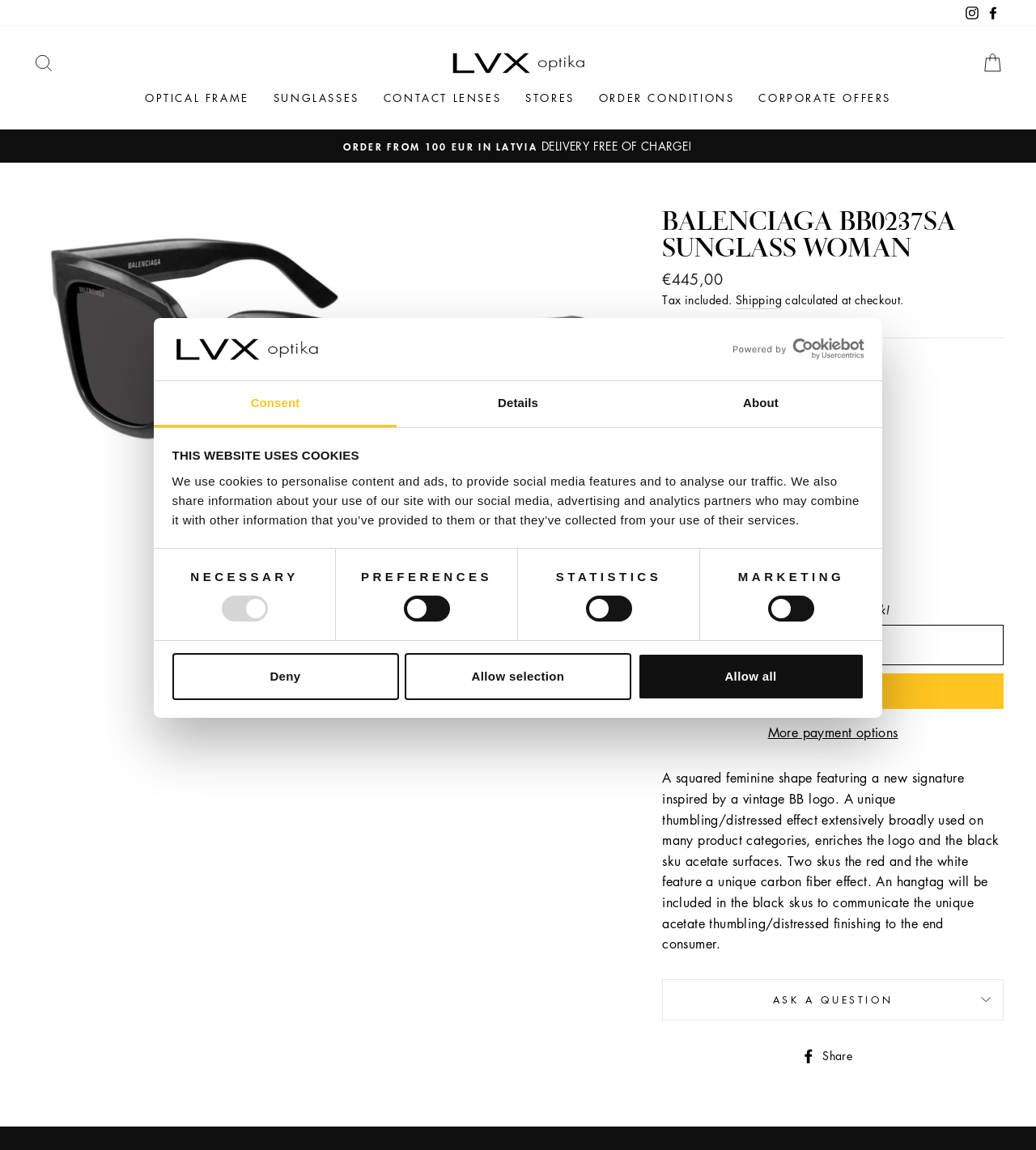With reference to the screenshot, provide a detailed response to the question below:
What is the brand of the sunglasses?

I found the answer by looking at the heading 'BALENCIAGA BB0237SA SUNGLASS WOMAN' which indicates that the brand of the sunglasses is Balenciaga.